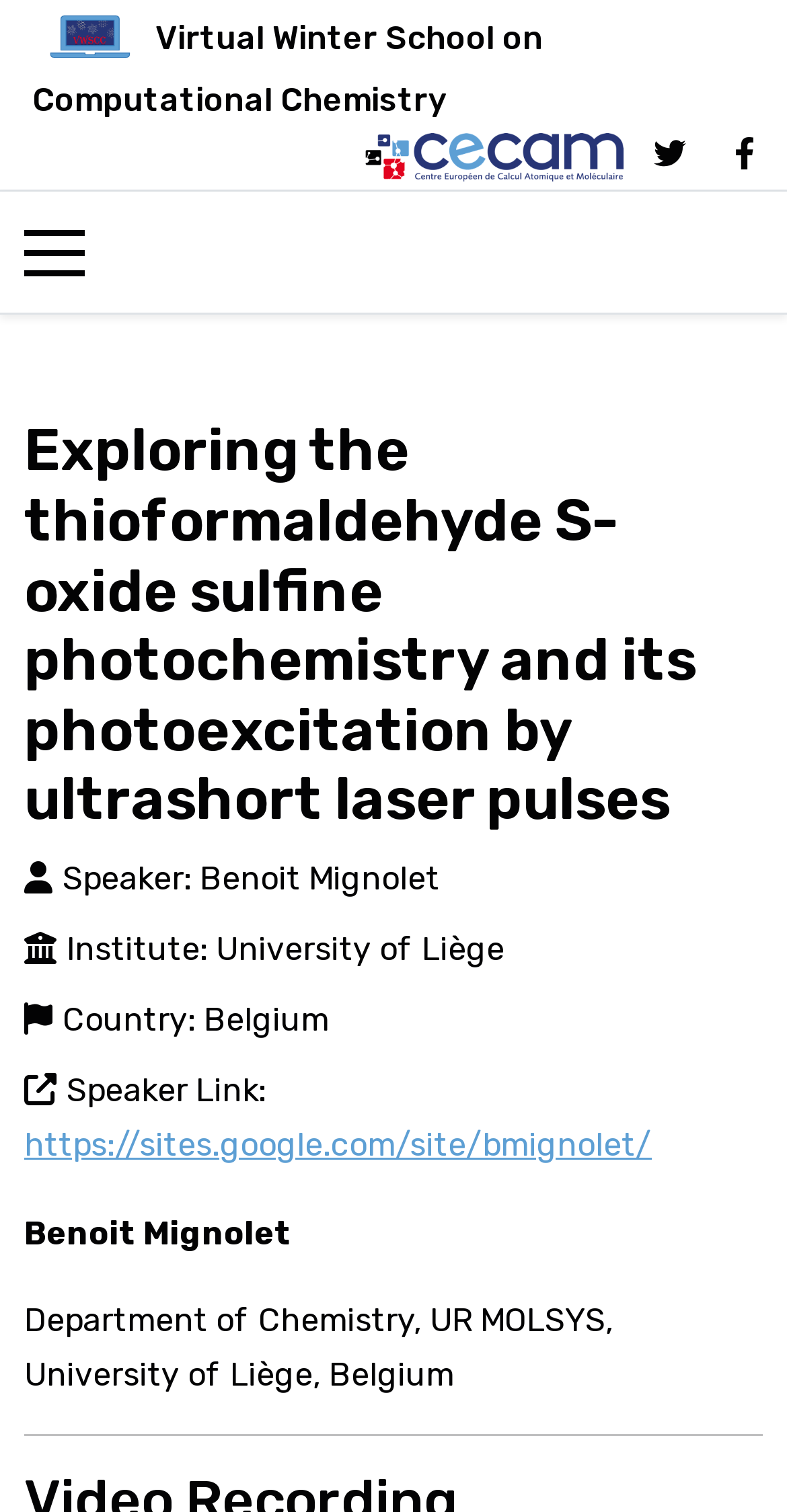What is the type of event being discussed?
Refer to the image and provide a one-word or short phrase answer.

Congress